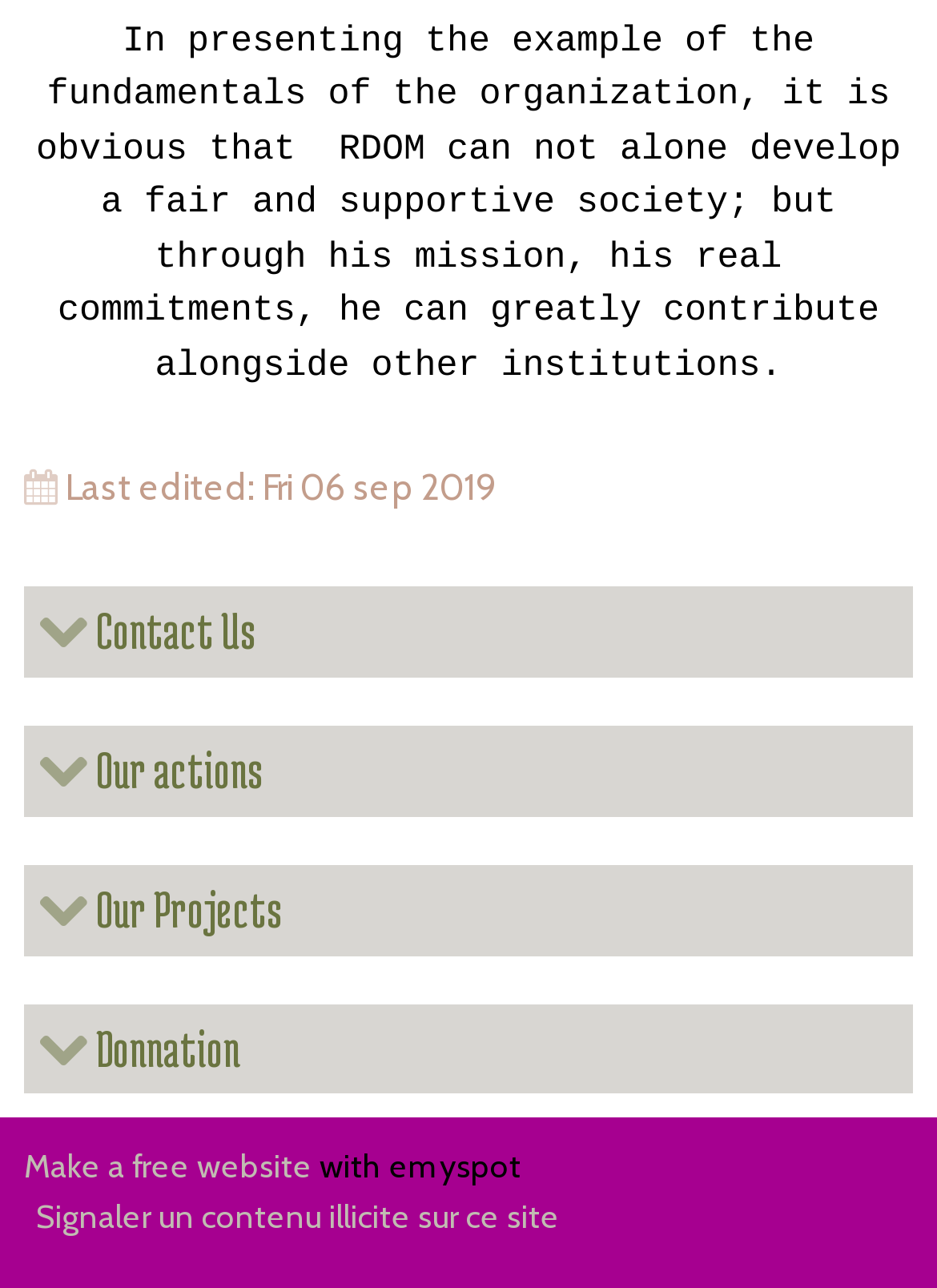Please identify the bounding box coordinates of the element that needs to be clicked to perform the following instruction: "Create a free website".

[0.026, 0.89, 0.333, 0.92]